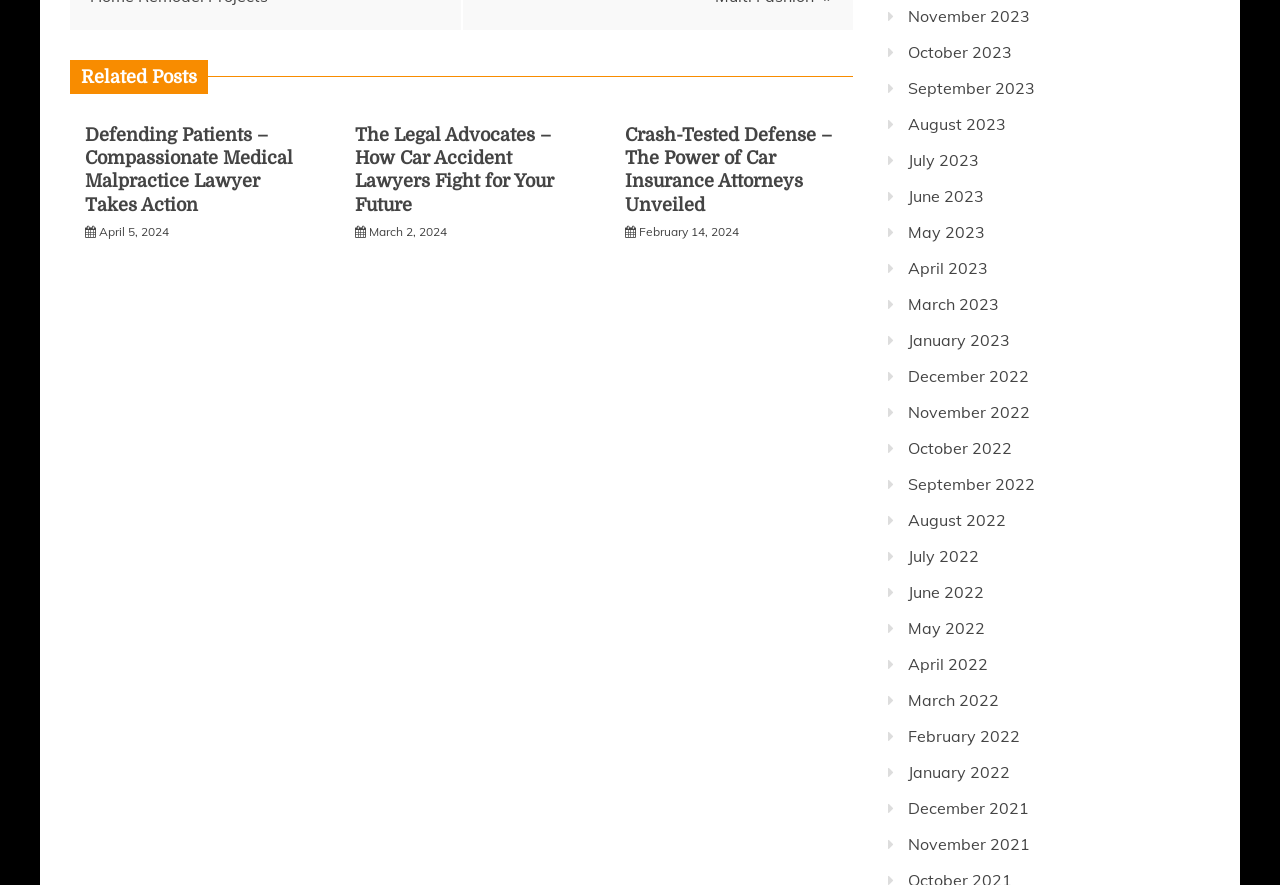How many links are there in the archive section?
Observe the image and answer the question with a one-word or short phrase response.

24